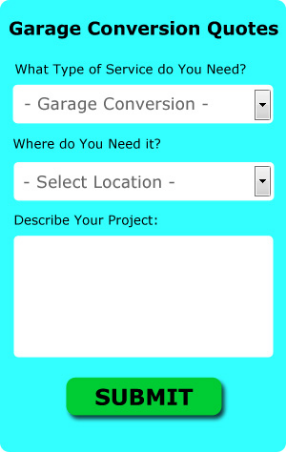What is the purpose of the text area?
Please give a detailed answer to the question using the information shown in the image.

The purpose of the text area is to allow users to provide detailed information about their garage conversion plans, as indicated by the title 'Describe Your Project:' above the text area.